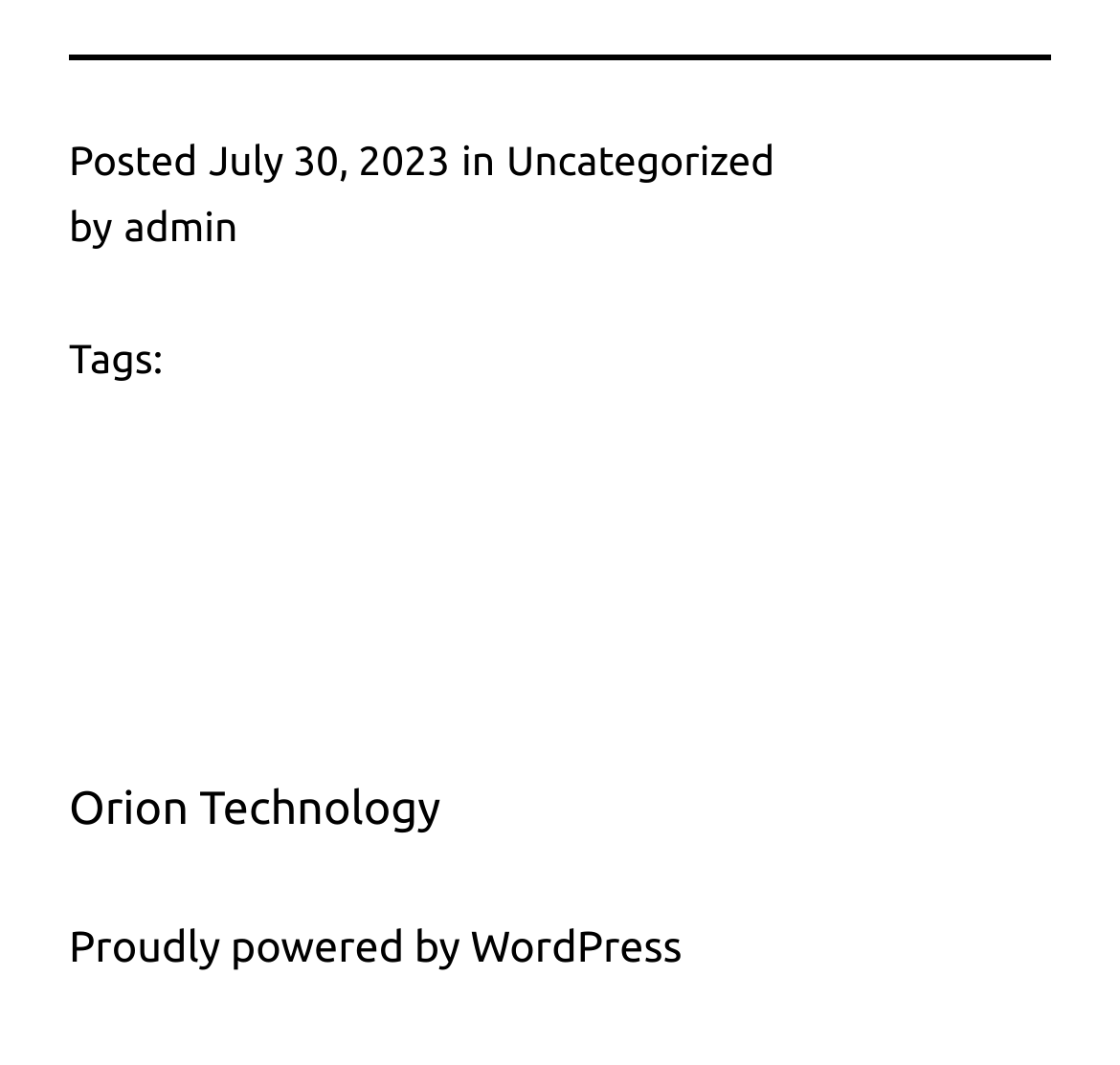Please give a short response to the question using one word or a phrase:
Who is the author of this post?

admin